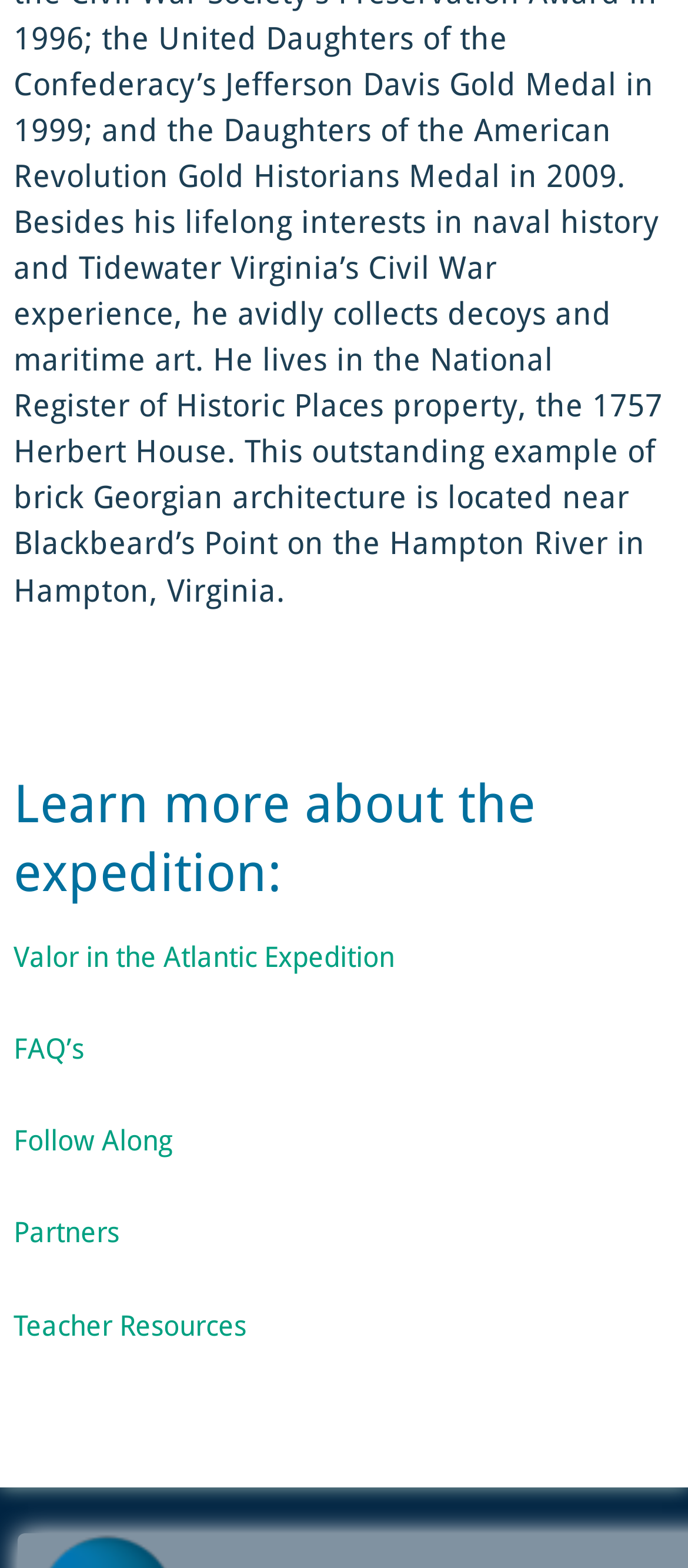Predict the bounding box of the UI element based on this description: "Partners".

[0.02, 0.776, 0.174, 0.797]